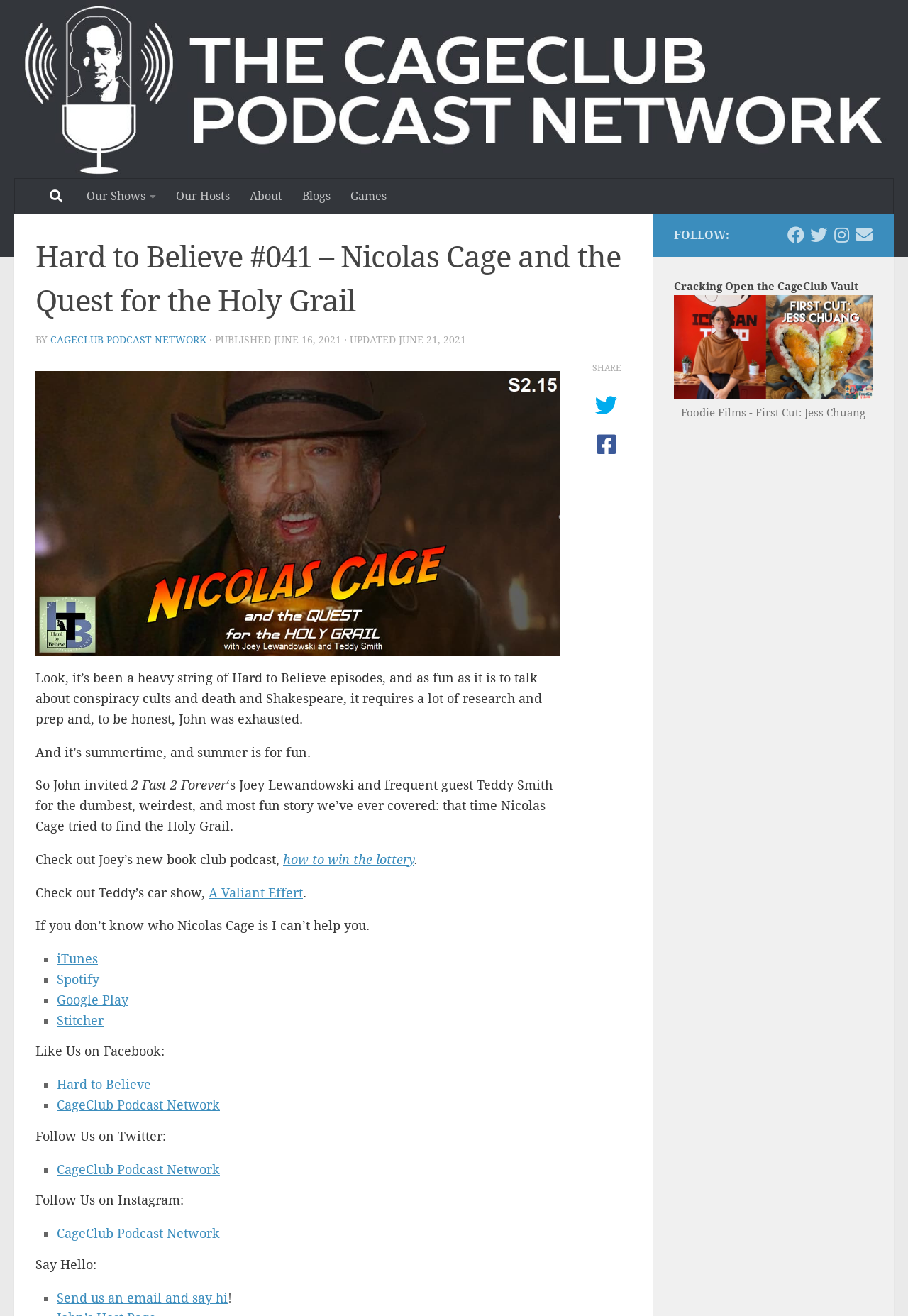Detail the various sections and features present on the webpage.

This webpage is dedicated to a podcast network, specifically a podcast episode about Nicolas Cage's quest for the Holy Grail. At the top, there is a navigation menu with links to "Skip to content", "Our Shows", "Our Hosts", "About", "Blogs", and "Games". Below the menu, there is a heading that reads "Hard to Believe #041 – Nicolas Cage and the Quest for the Holy Grail". 

To the right of the heading, there is a link to "CAGECLUB PODCAST NETWORK" and some publication information, including the date "JUNE 16, 2021" and an update date "JUNE 21, 2021". 

Below the heading, there is an image related to the podcast episode, and a block of text that describes the episode. The text explains that the podcast hosts are taking a break from serious topics and are discussing Nicolas Cage's quest for the Holy Grail. The episode features guests from "2 Fast 2 Forever" and discusses a fun and weird story.

Further down the page, there are links to subscribe to the podcast on various platforms, including iTunes, Spotify, Google Play, and Stitcher. There are also social media links to follow the podcast network on Facebook, Twitter, and Instagram.

On the right side of the page, there is a section with a heading "FOLLOW:" and links to follow the podcast network on Facebook, Twitter, and Instagram, as well as an email link. Below this section, there is another heading "Cracking Open the CageClub Vault" and a link to an episode with an accompanying image. There is also a link to another podcast episode, "Foodie Films - First Cut: Jess Chuang".